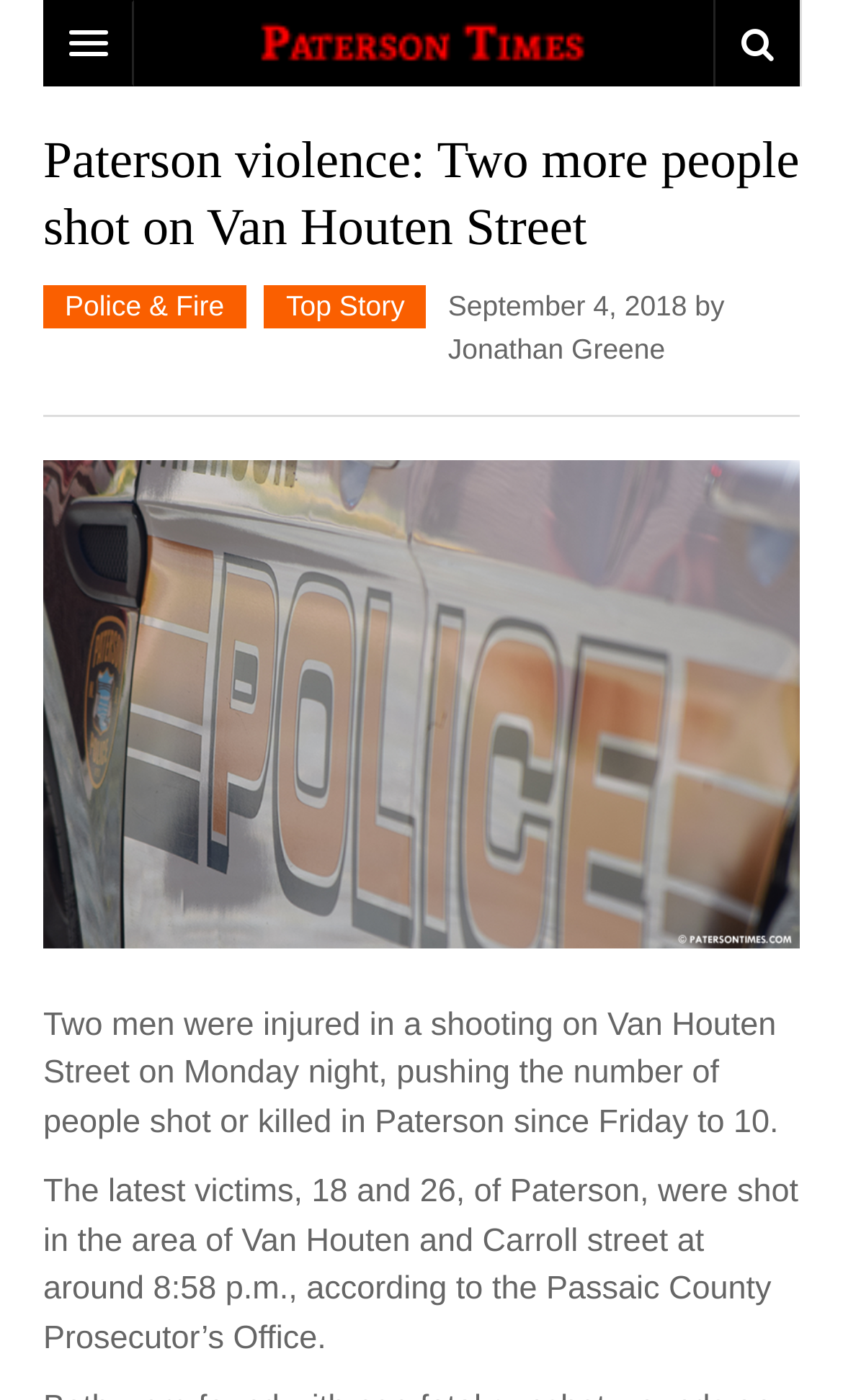Please find the bounding box for the UI component described as follows: "name="s" placeholder="Search …"".

[0.077, 0.077, 0.923, 0.123]